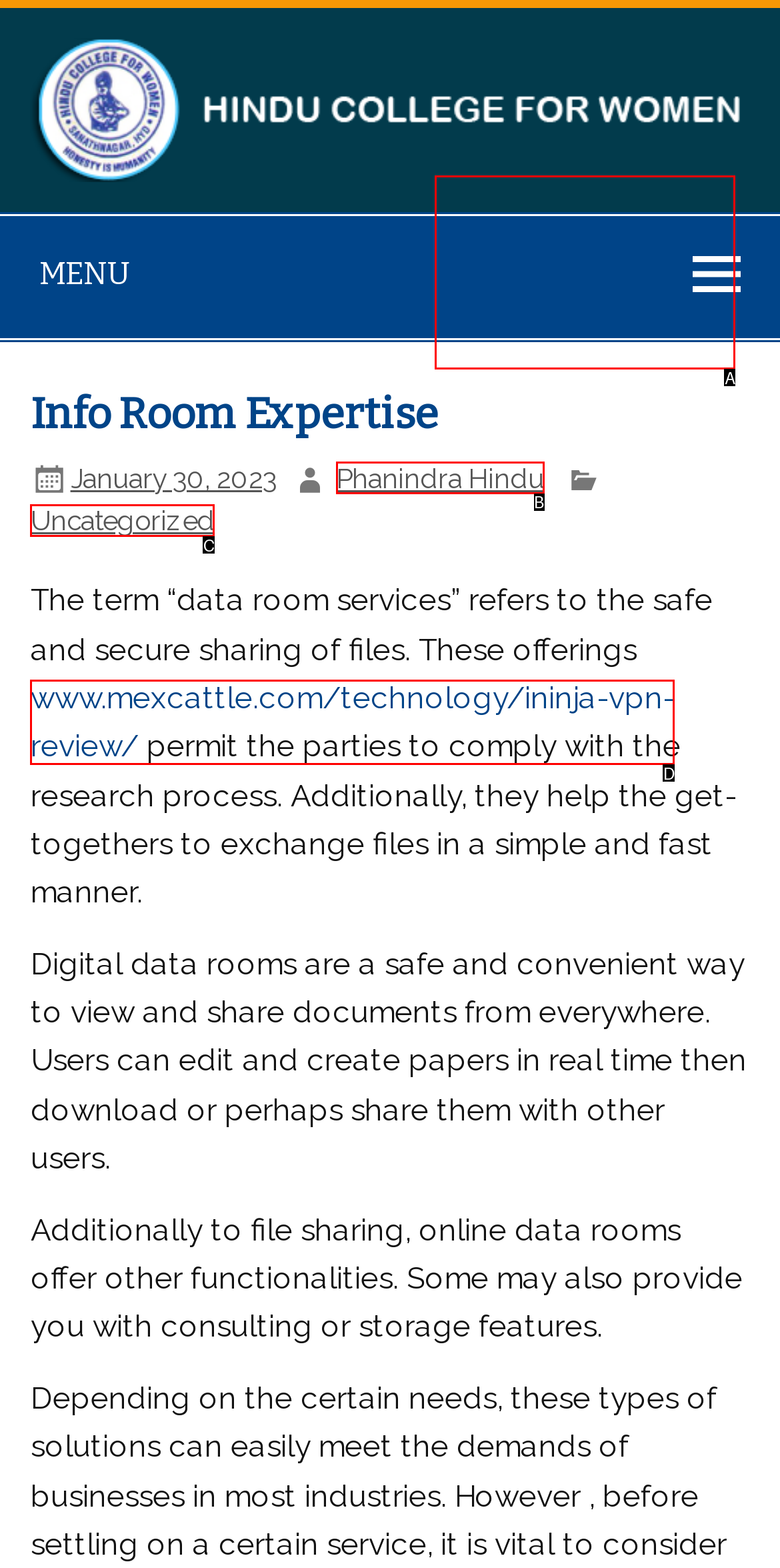From the choices given, find the HTML element that matches this description: Hindu College for Women. Answer with the letter of the selected option directly.

A